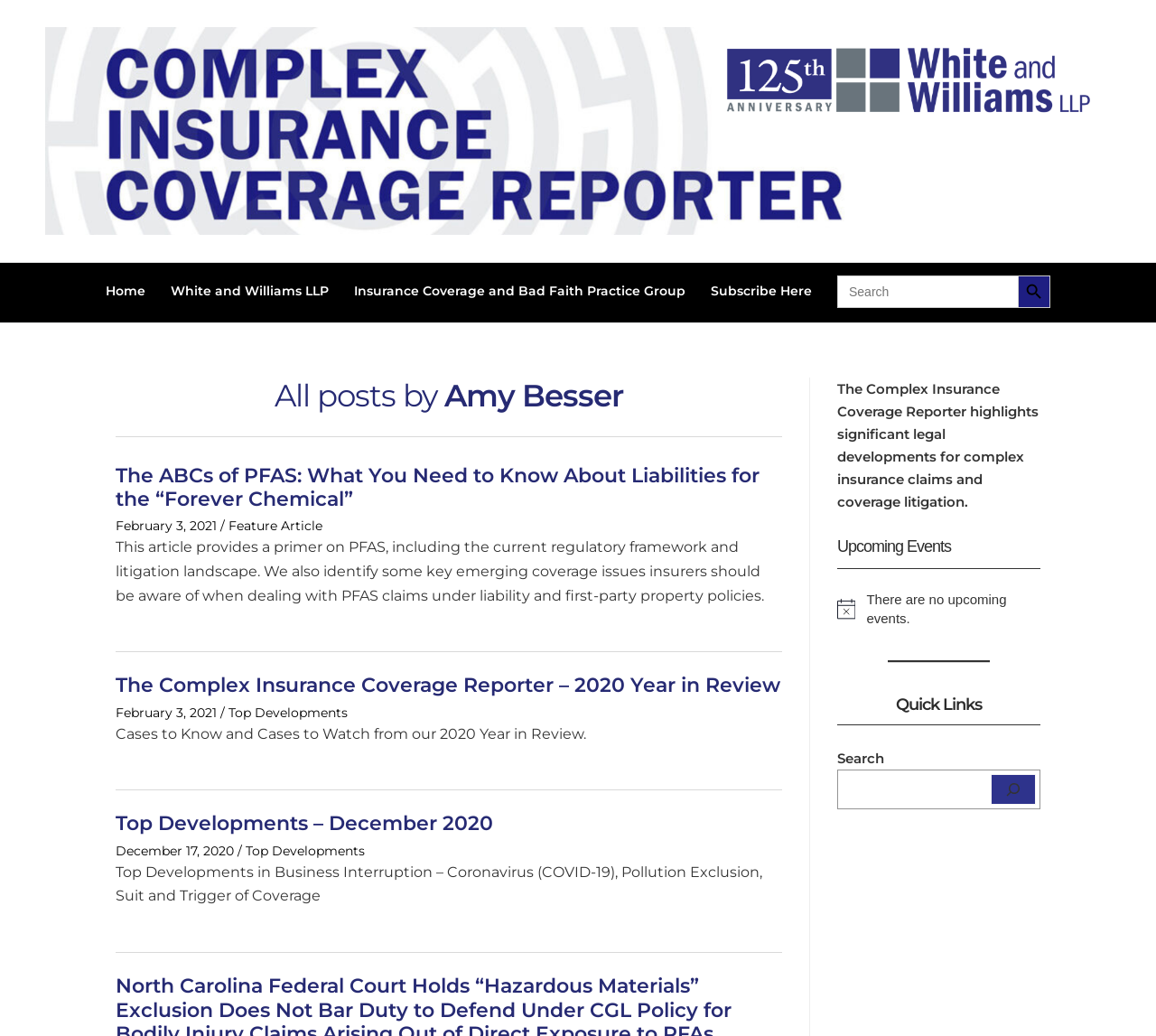How many articles are on this page?
Observe the image and answer the question with a one-word or short phrase response.

3